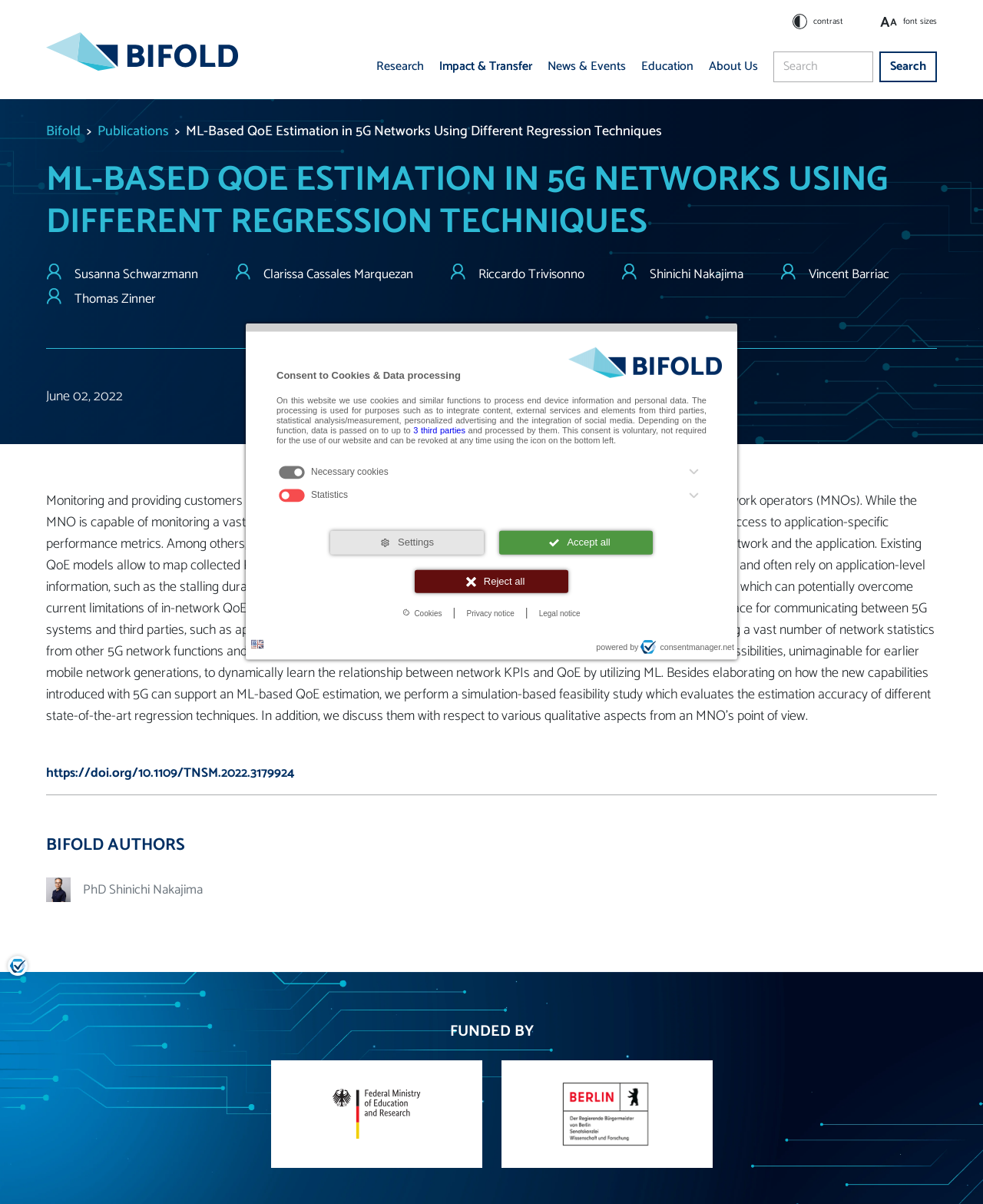Find the bounding box coordinates of the clickable region needed to perform the following instruction: "View the Icon contrast". The coordinates should be provided as four float numbers between 0 and 1, i.e., [left, top, right, bottom].

[0.806, 0.01, 0.858, 0.026]